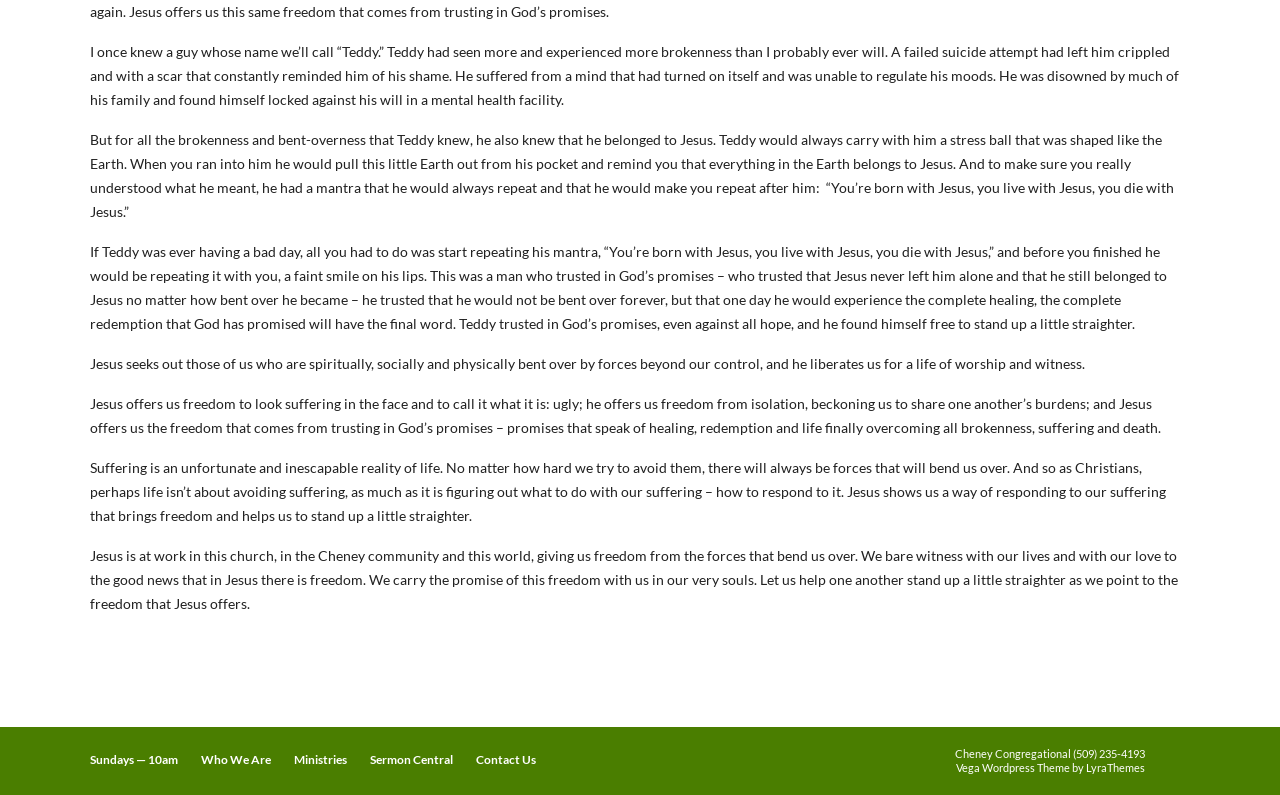Provide a brief response to the question below using a single word or phrase: 
What can Jesus offer to those who are suffering?

Freedom